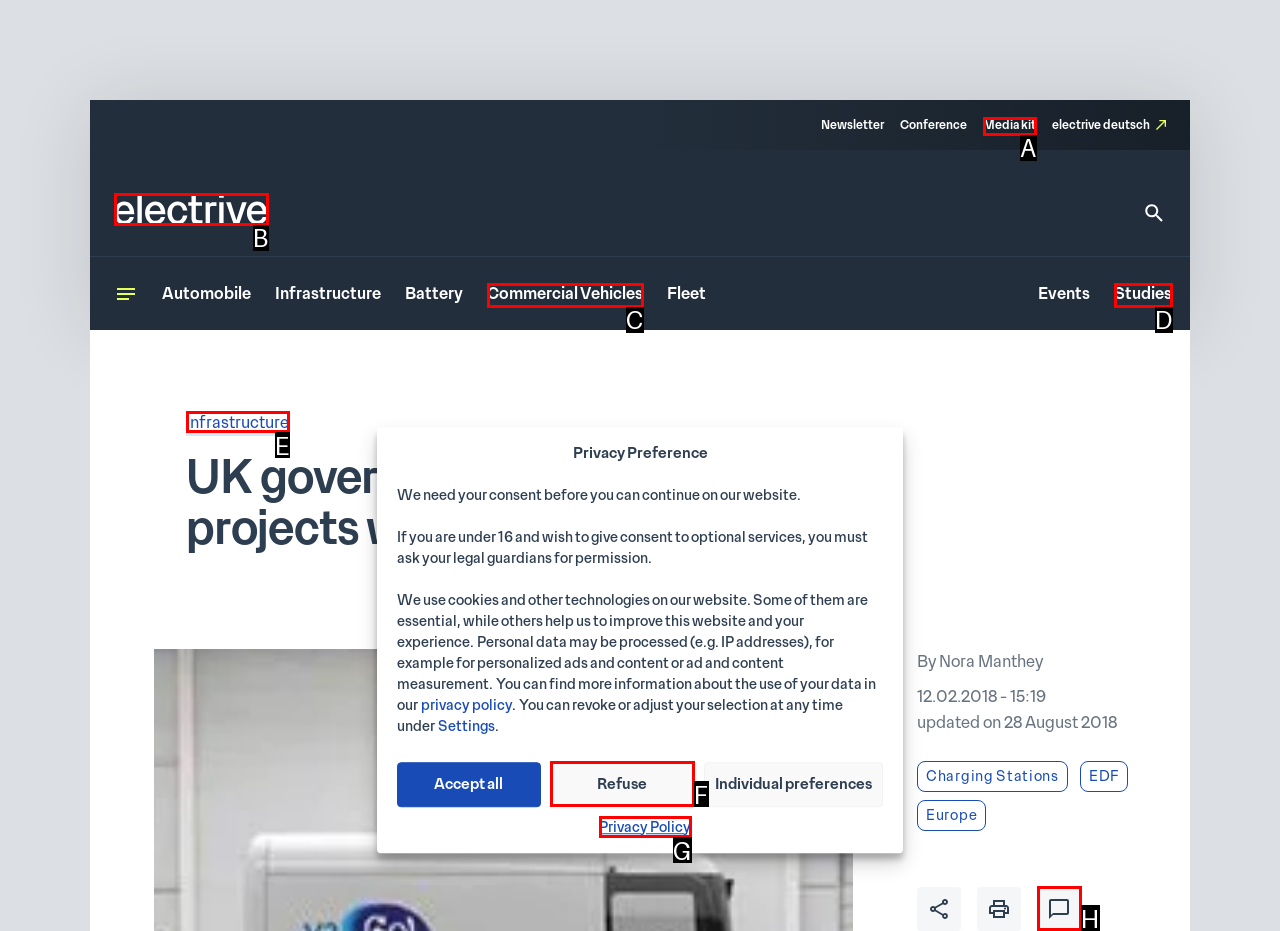Which HTML element matches the description: the industry's leading emobility media?
Reply with the letter of the correct choice.

B